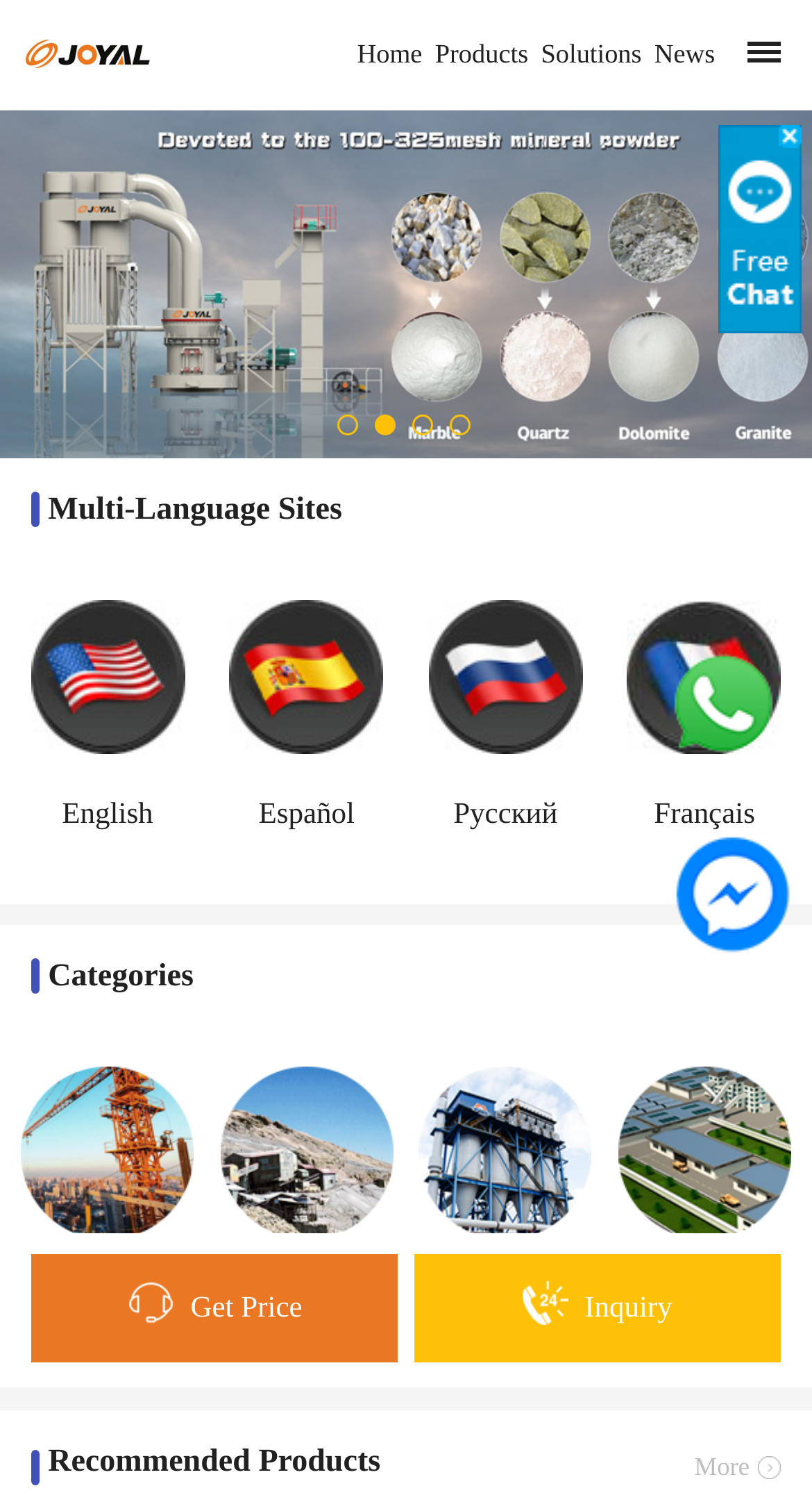Construct a thorough caption encompassing all aspects of the webpage.

The webpage appears to be a product catalog or e-commerce website, primarily focused on crushing equipment and machinery. At the top-left corner, there is a logo image. Below the logo, there is a navigation menu with links to "Home", "Products", "Solutions", "News", and a "Menu Mobile" button.

On the main content area, there is a large banner image with a link and an option to select from a list. Below the banner, there is a horizontal tab list with buttons labeled "1", "2", "3", and "4", although some of them are hidden.

To the right of the tab list, there is a section titled "Multi-Language Sites" with links to different language options, including English, Español, Русский, and Français, each accompanied by a flag icon.

Below the language options, there is a section titled "Categories" with links to various categories, such as "Auxiliary", "Solutions", "Grinding Plant", and "Crushing Plant", each accompanied by an icon.

Further down, there is a section titled "Recommended Products" with a link to "More" products. Below this section, there is an article or product description with links to "Get Price" and "Inquiry".

On the right side of the page, there are social media links to WhatsApp and Facebook, each accompanied by an icon. At the bottom-right corner, there is a small image, possibly a footer logo or a decorative element.